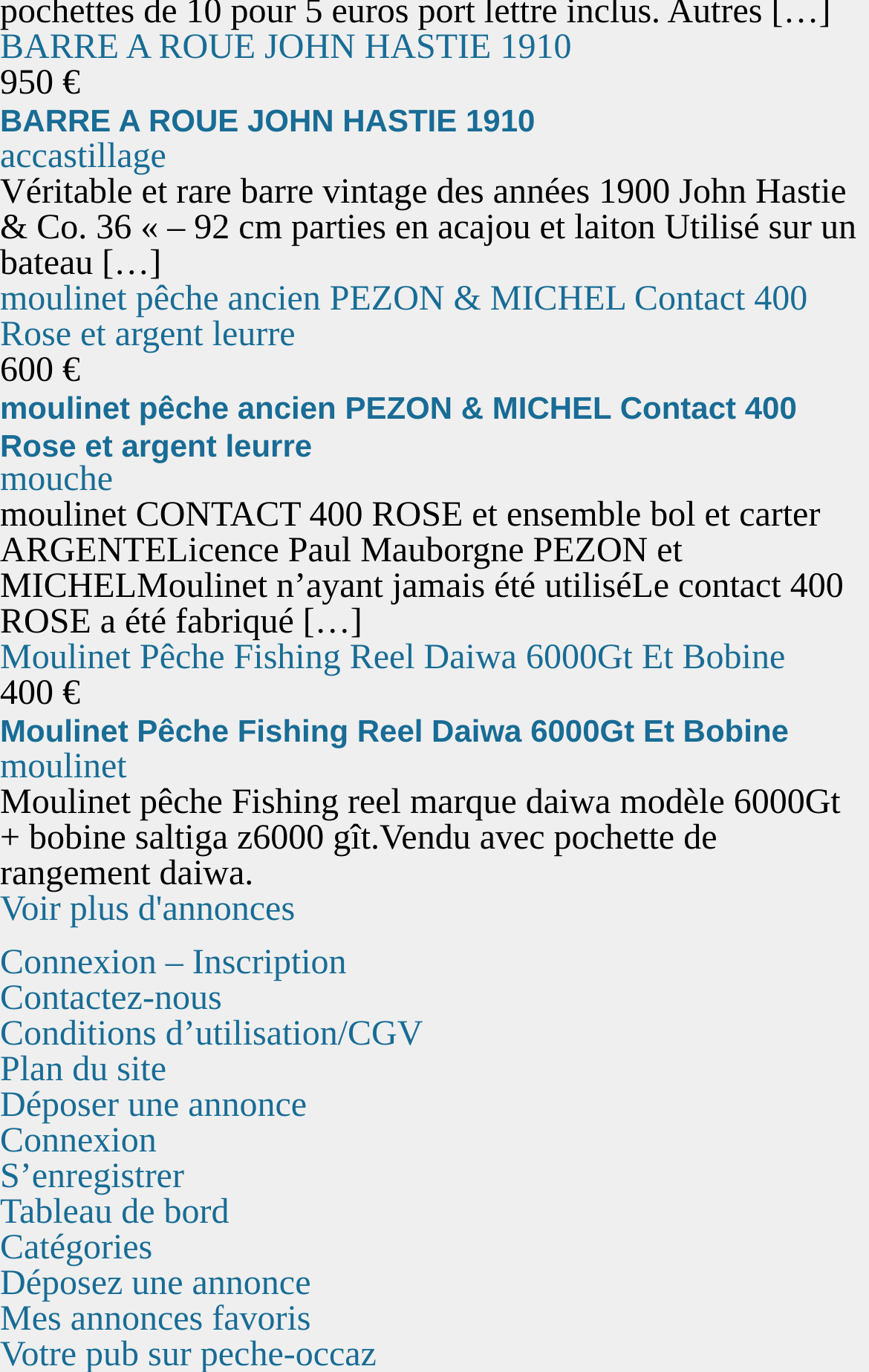Based on the image, give a detailed response to the question: What is the brand of the Moulinet Pêche Fishing Reel?

I found the 'StaticText' element with the text 'Moulinet pêche Fishing reel marque daiwa modèle 6000Gt + bobine saltiga z6000 gît.' inside the third 'article' element. This text mentions the brand 'Daiwa'.